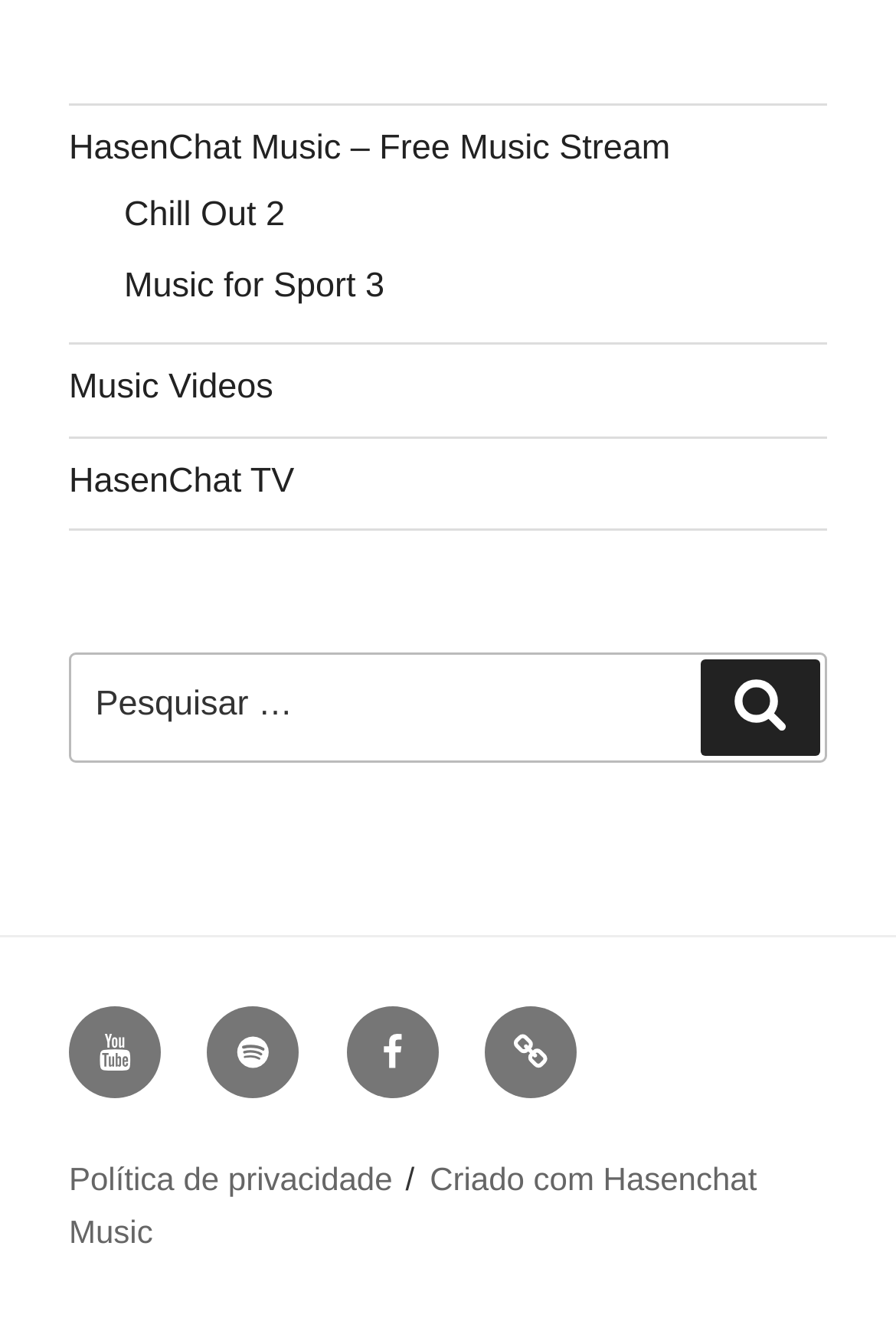Please provide a comprehensive answer to the question below using the information from the image: How many social media links are in the footer?

The navigation element 'Menu de redes sociais no rodapé' contains four links: 'Youtube', 'Spotify', 'Facebook', and 'Sitemap', which are likely social media links.